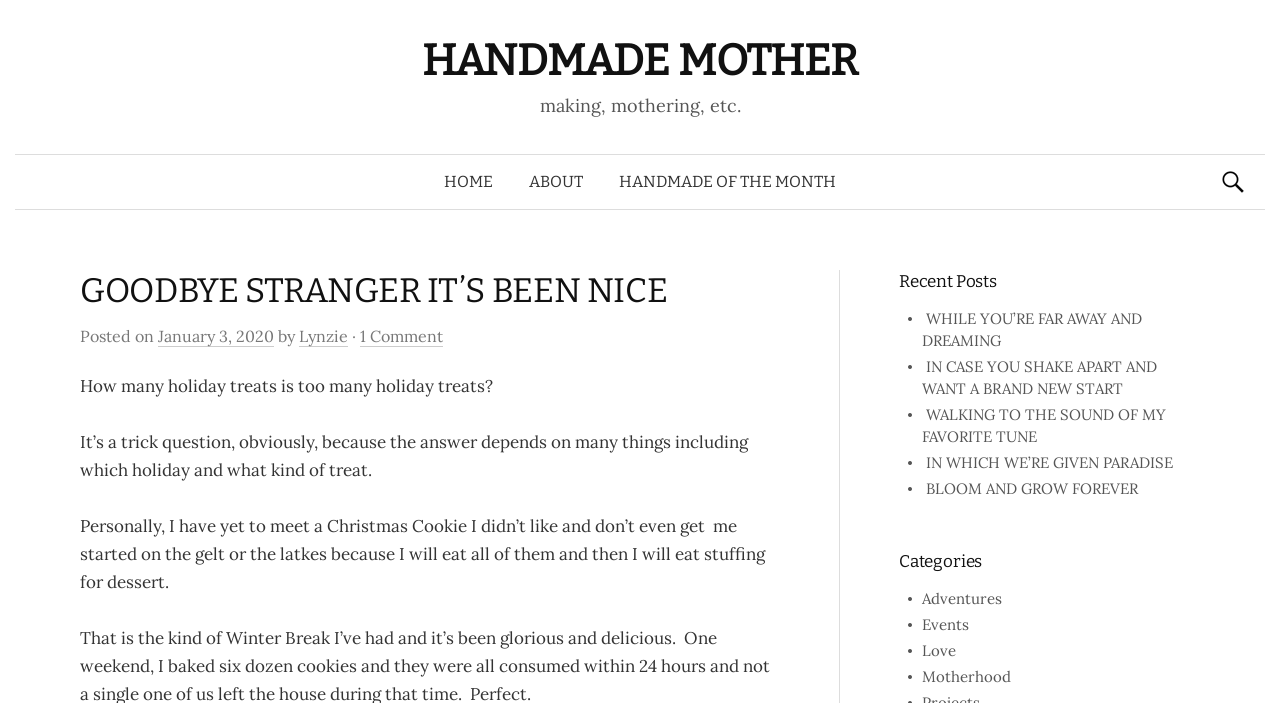Find the bounding box coordinates for the HTML element described as: "outdoor areas". The coordinates should consist of four float values between 0 and 1, i.e., [left, top, right, bottom].

None